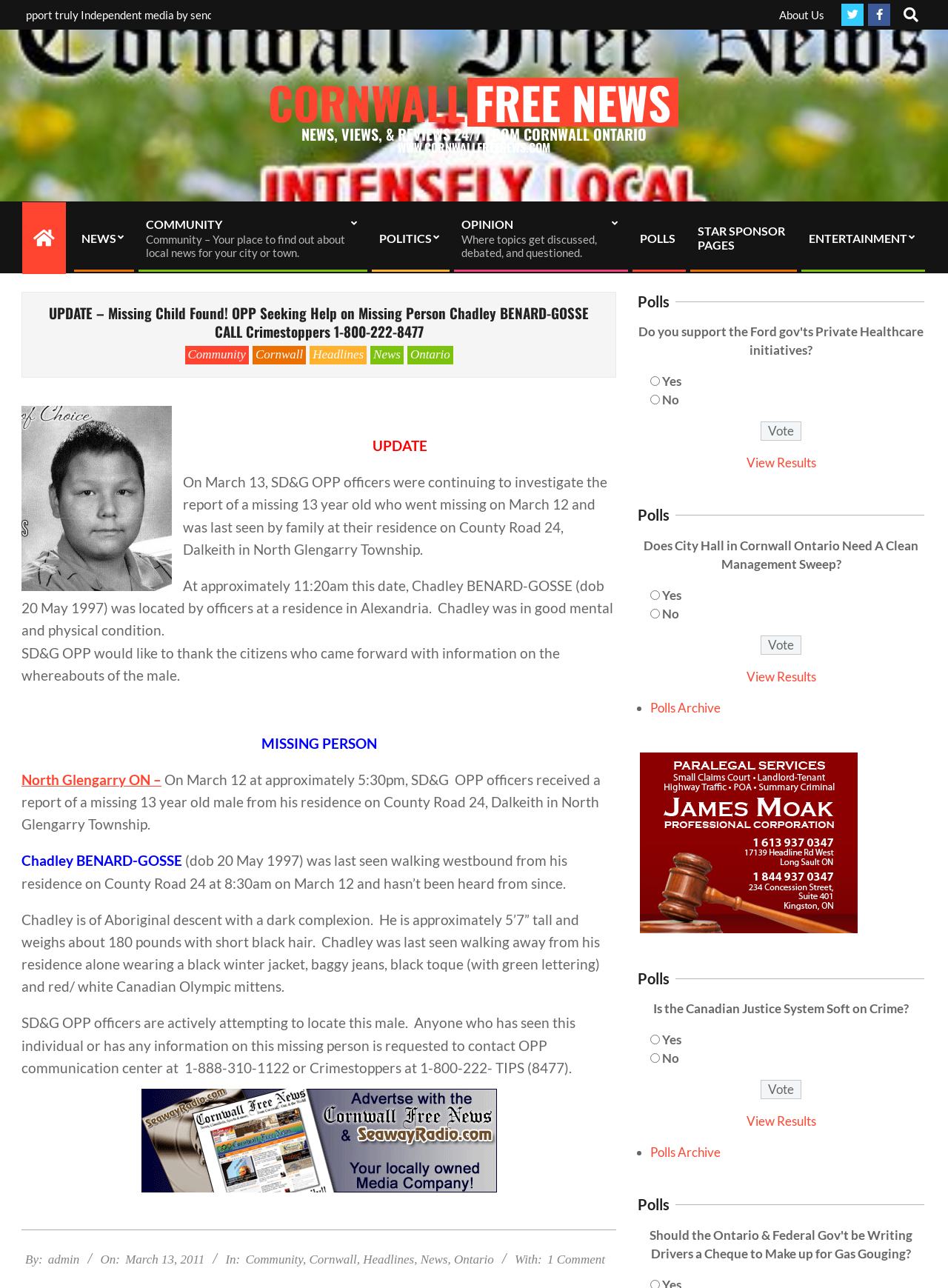What is the name of the township where Chadley BENARD-GOSSE was last seen?
Provide a detailed and well-explained answer to the question.

Chadley BENARD-GOSSE was last seen walking westbound from his residence on County Road 24 in Dalkeith, North Glengarry Township.